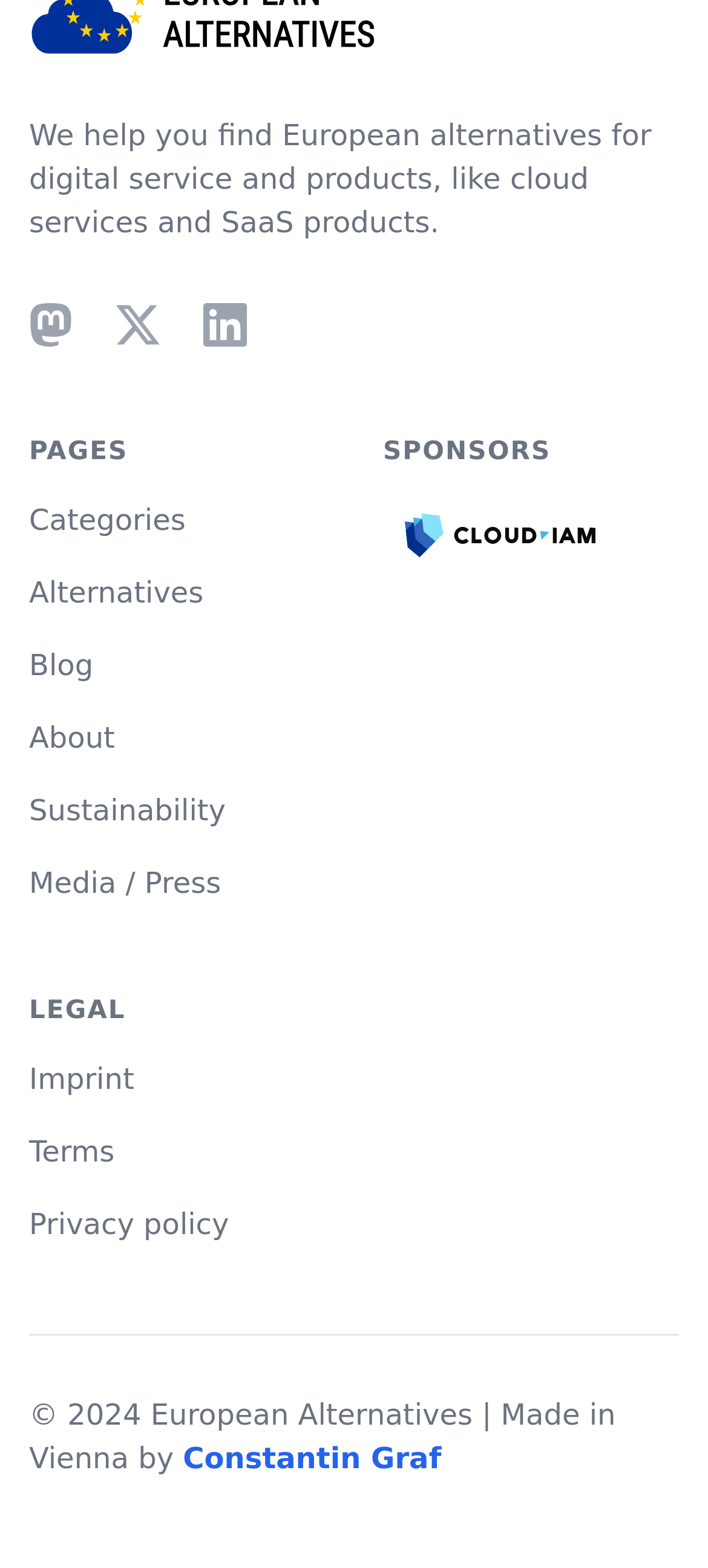Locate the bounding box coordinates of the element that needs to be clicked to carry out the instruction: "Learn about DiMora Neoclassics". The coordinates should be given as four float numbers ranging from 0 to 1, i.e., [left, top, right, bottom].

None